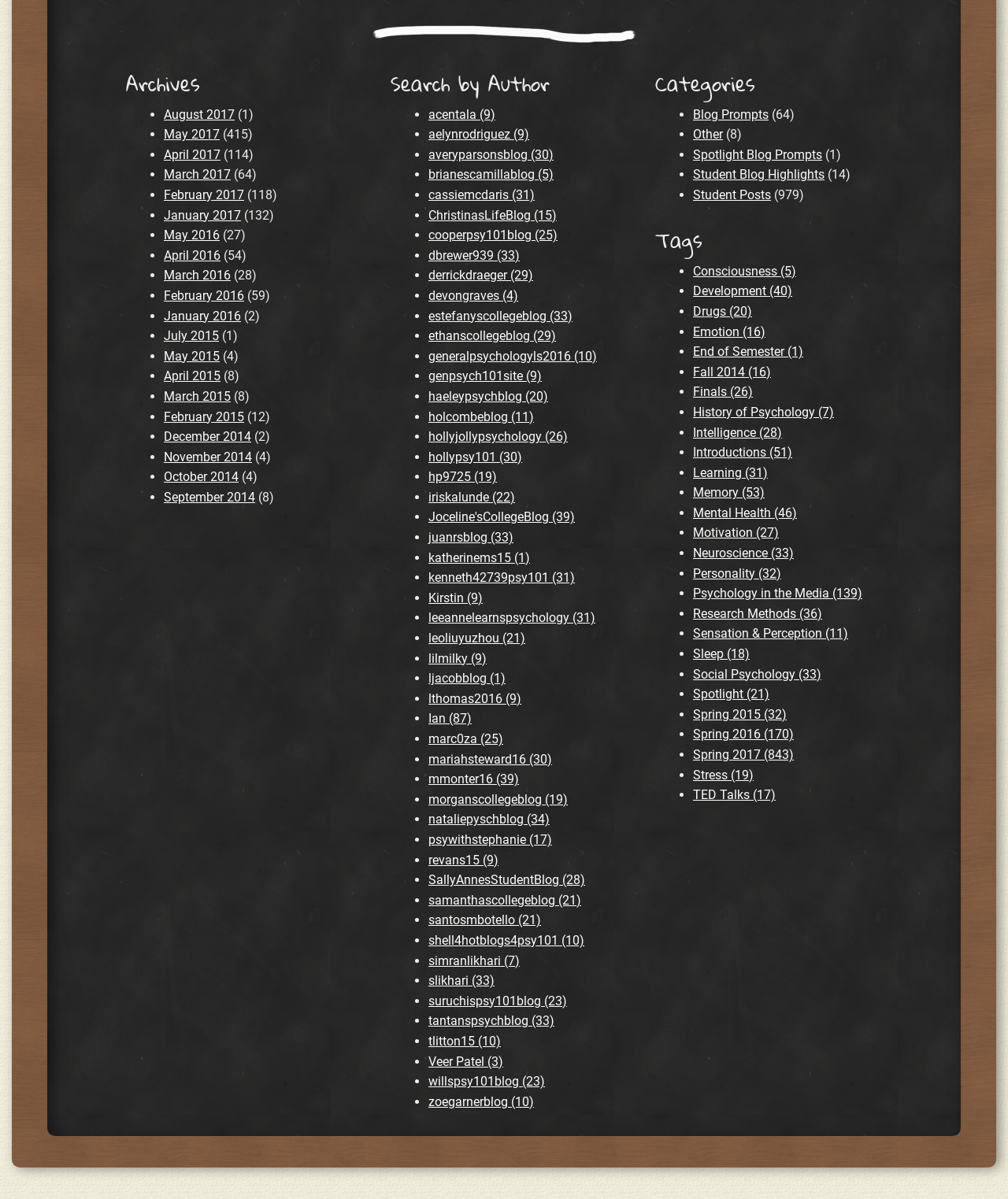Show the bounding box coordinates for the element that needs to be clicked to execute the following instruction: "Click on the CONTACT US link". Provide the coordinates in the form of four float numbers between 0 and 1, i.e., [left, top, right, bottom].

None